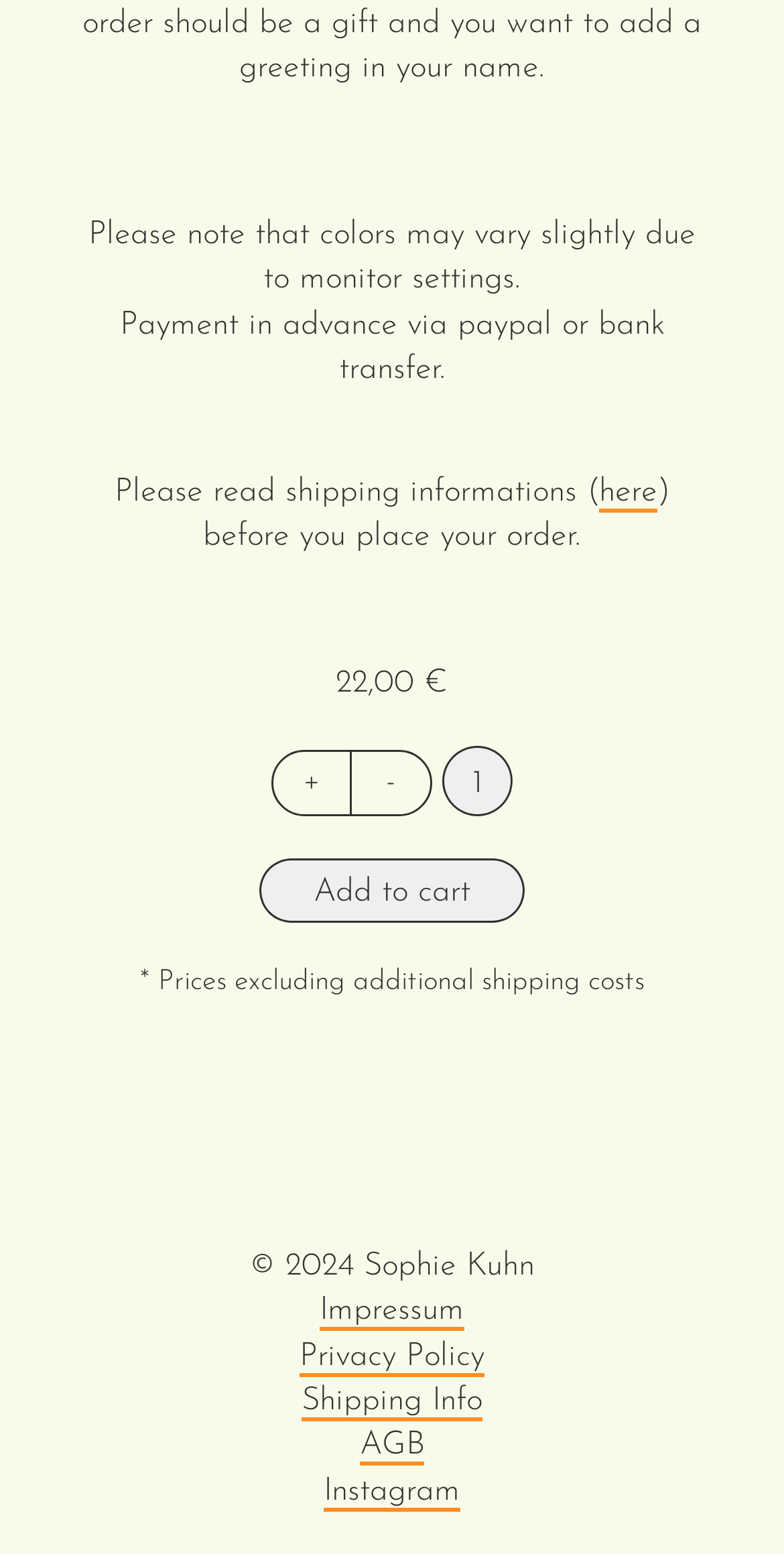Please determine the bounding box coordinates for the element that should be clicked to follow these instructions: "Click the 'Instagram' link".

[0.413, 0.949, 0.587, 0.97]